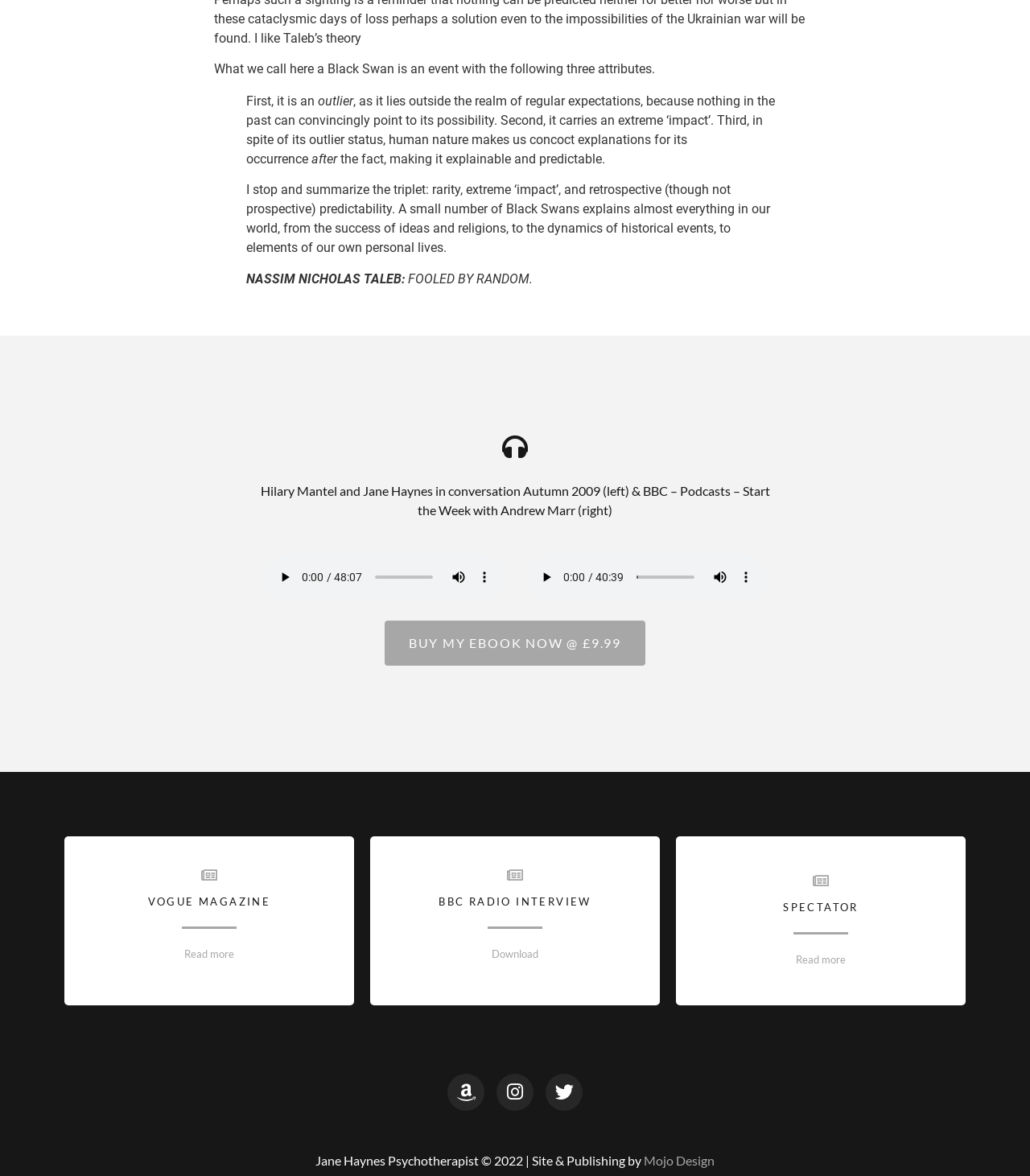What is a Black Swan event? From the image, respond with a single word or brief phrase.

Rarity, extreme impact, and retrospective predictability